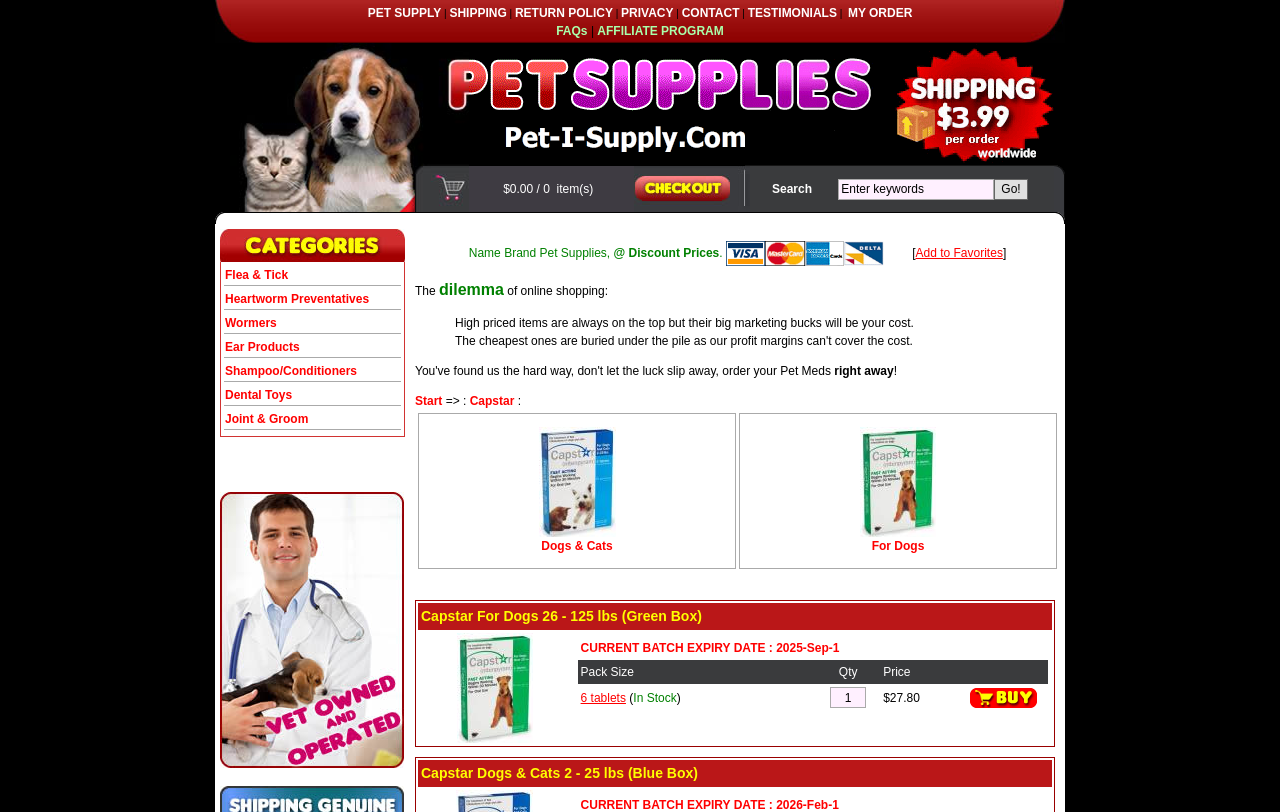Extract the bounding box coordinates for the UI element described by the text: "input value="1" name="qty_1201" value="1"". The coordinates should be in the form of [left, top, right, bottom] with values between 0 and 1.

[0.649, 0.846, 0.677, 0.872]